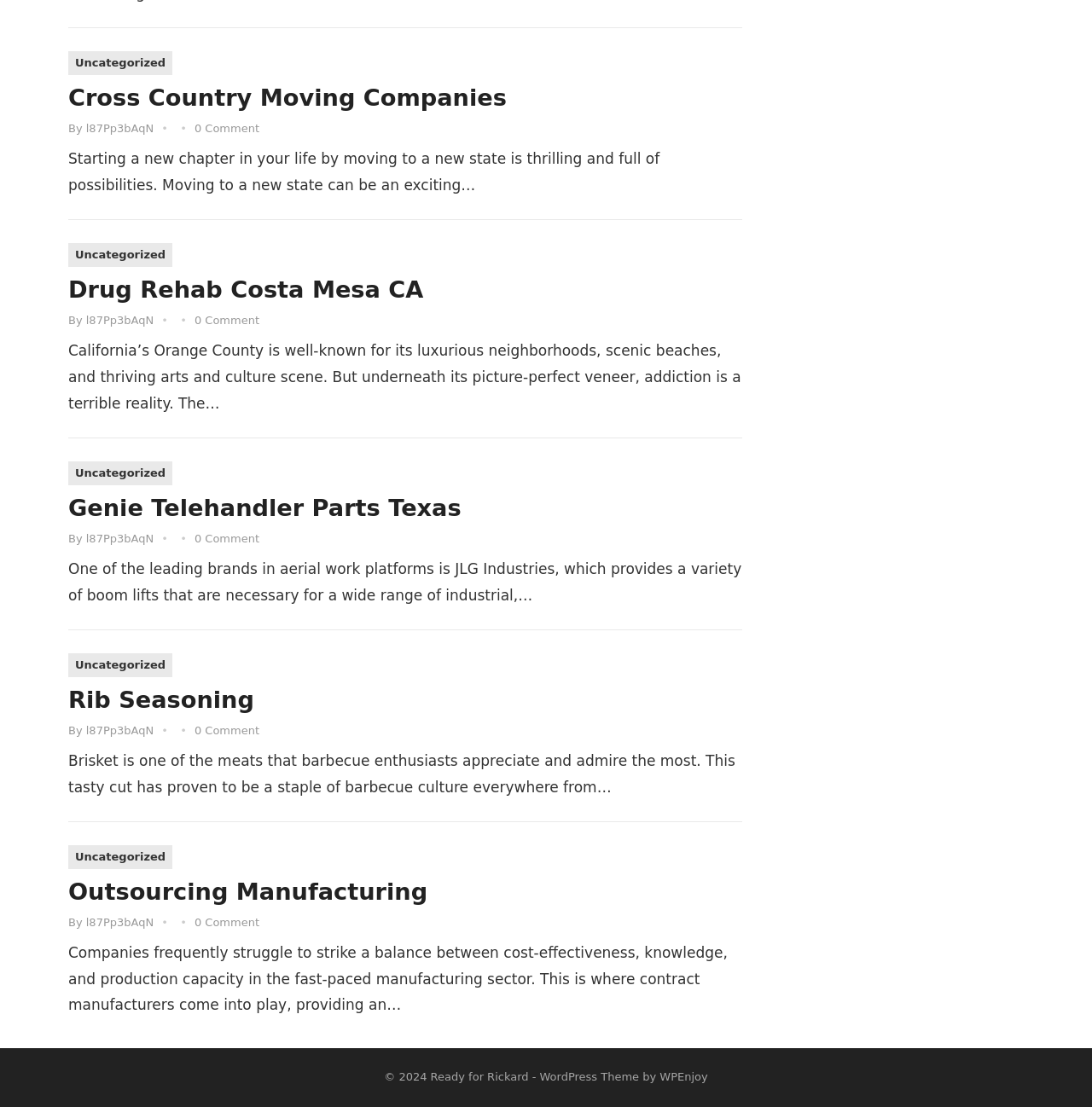Predict the bounding box of the UI element based on the description: "Cross Country Moving Companies". The coordinates should be four float numbers between 0 and 1, formatted as [left, top, right, bottom].

[0.062, 0.077, 0.464, 0.1]